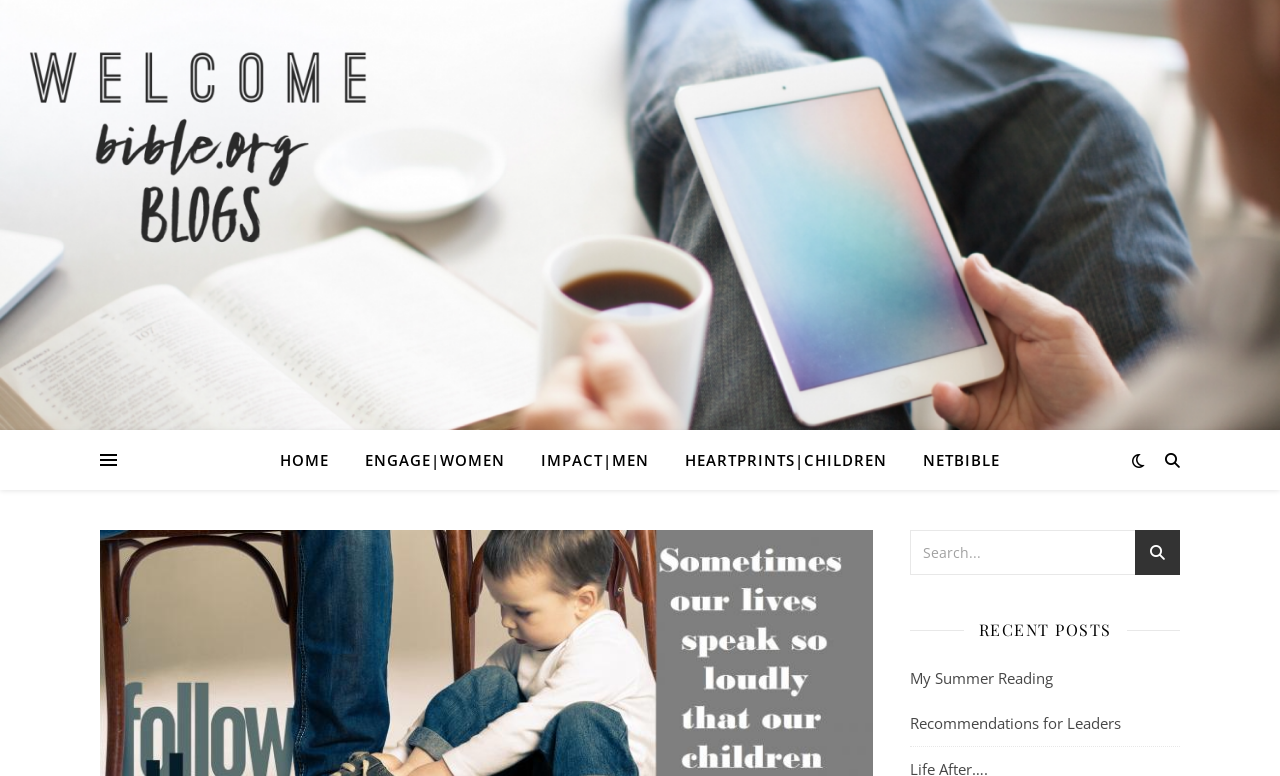Answer this question in one word or a short phrase: Where is the search box located?

Top right